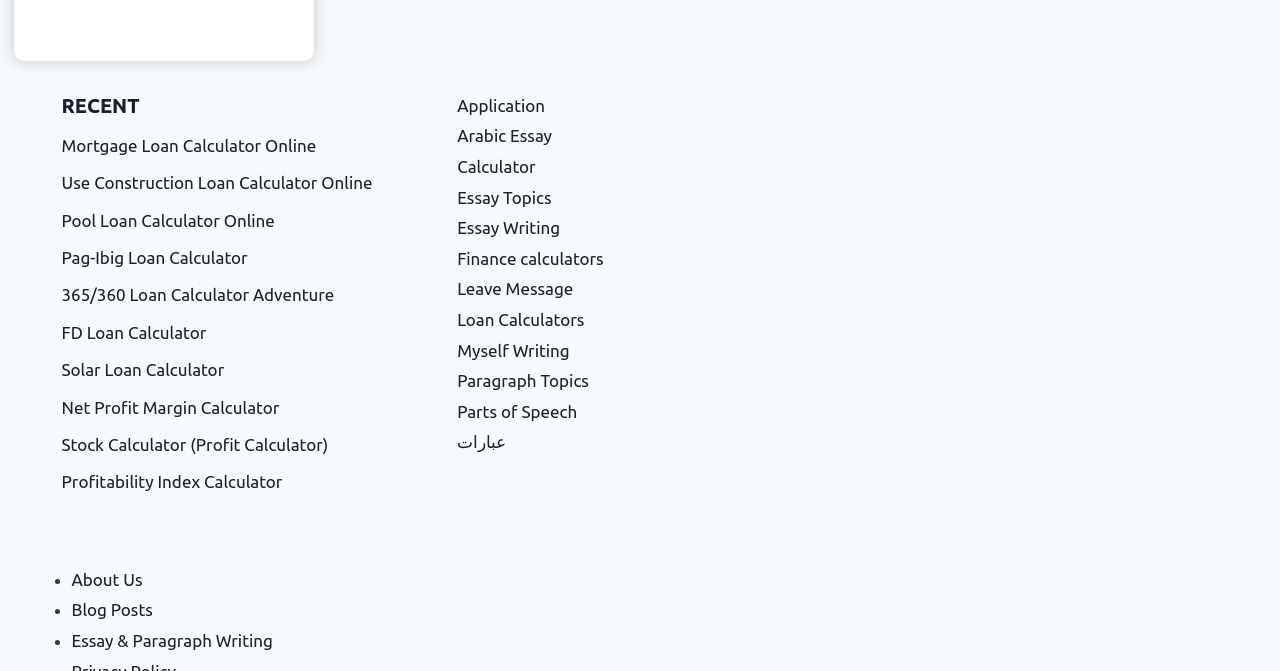Determine the bounding box coordinates for the clickable element to execute this instruction: "Access the Loan Calculators page". Provide the coordinates as four float numbers between 0 and 1, i.e., [left, top, right, bottom].

[0.357, 0.462, 0.457, 0.49]